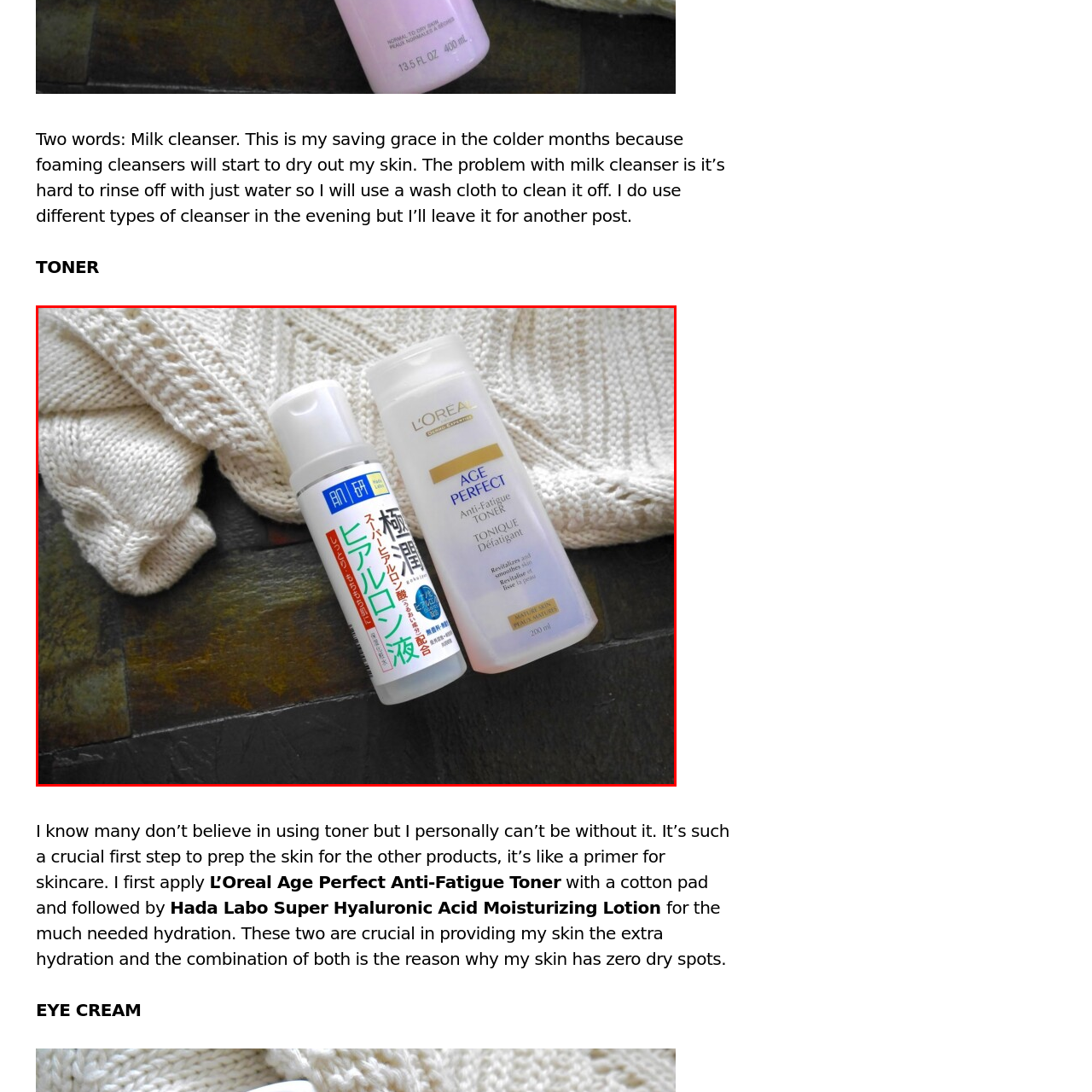What is the characteristic of the Hada Labo Super Hyaluronic Acid Moisturizing Lotion?
Please observe the details within the red bounding box in the image and respond to the question with a detailed explanation based on what you see.

The caption highlights that the Hada Labo Super Hyaluronic Acid Moisturizing Lotion is 'recognized for its intensive hydration properties', which suggests that this lotion is particularly effective in providing deep skin hydration.